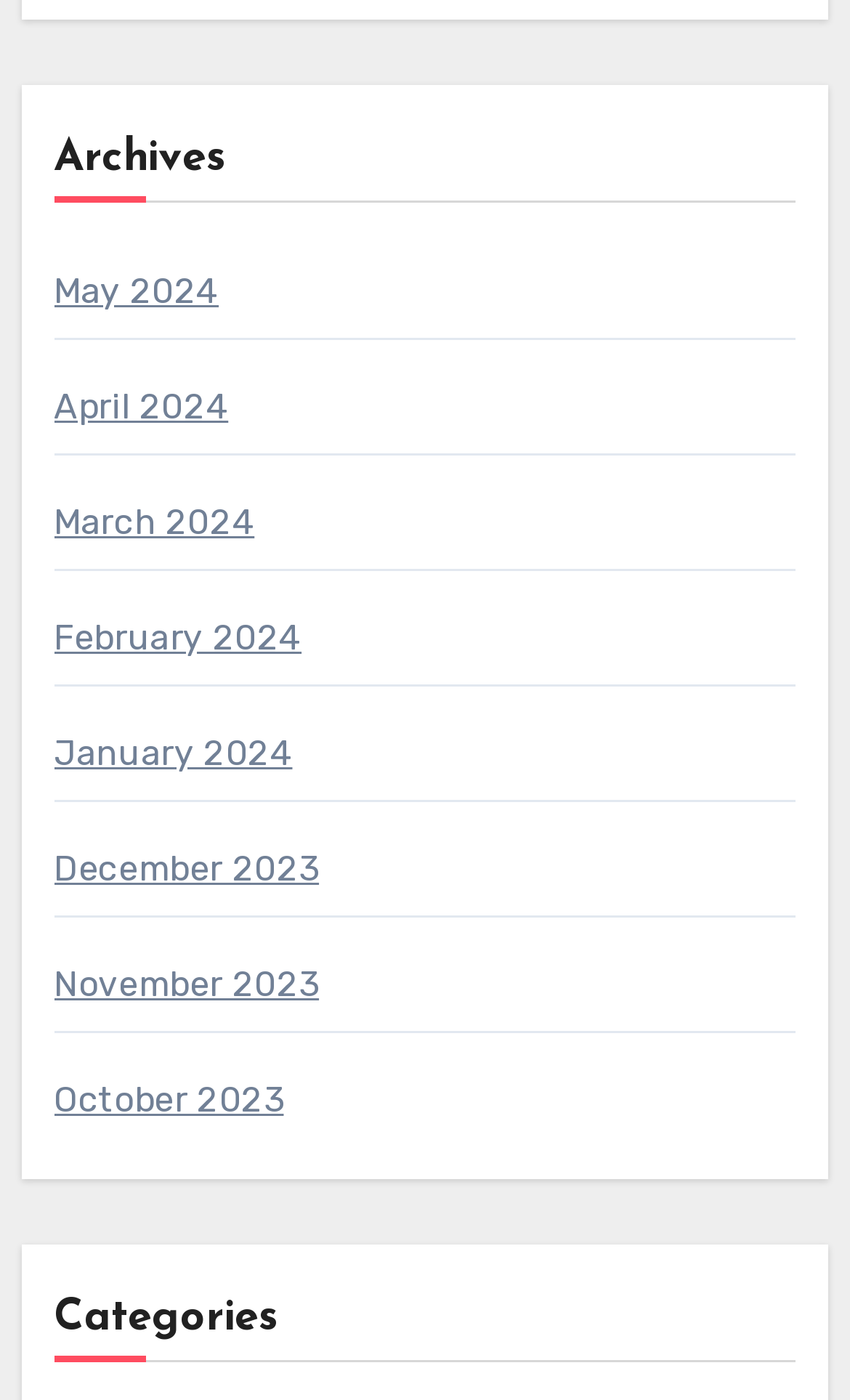Please find the bounding box coordinates of the element that must be clicked to perform the given instruction: "go to May 2024". The coordinates should be four float numbers from 0 to 1, i.e., [left, top, right, bottom].

[0.063, 0.193, 0.257, 0.222]